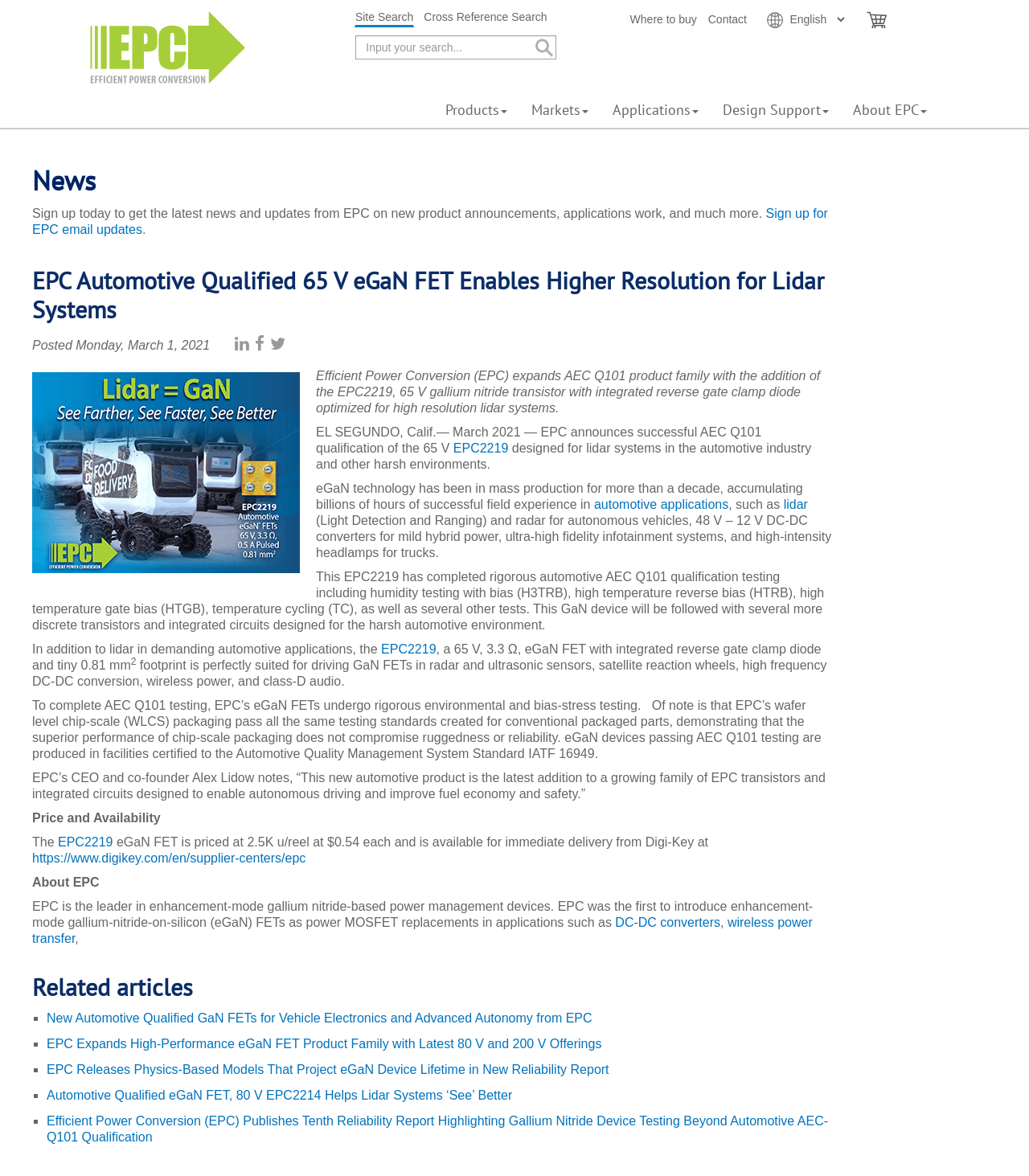Provide an in-depth description of the elements and layout of the webpage.

The webpage is about Efficient Power Conversion (EPC) and its new product, the EPC2219, a 65 V gallium nitride transistor with integrated reverse gate clamp diode optimized for high-resolution lidar systems. 

At the top of the page, there is a logo of Efficient Power Conversion Corporation, accompanied by a link to the company's website. On the right side, there are several links, including "Where to buy" and "Contact". Below these links, there is a search bar with a "Site Search" button and a "Cross Reference Search" button.

The main content of the page is an article about the EPC2219 product. The article is divided into several sections, including a heading, a brief introduction, and several paragraphs of text. The text describes the features and benefits of the EPC2219, including its high resolution, low power consumption, and suitability for use in lidar systems. There are also several links to related articles and a section about the company, EPC.

On the right side of the page, there is a section titled "News" with a link to sign up for EPC email updates. Below this section, there are several related articles listed, each with a brief summary and a link to the full article.

At the bottom of the page, there is a section about EPC, describing the company as a leader in enhancement-mode gallium nitride-based power management devices.